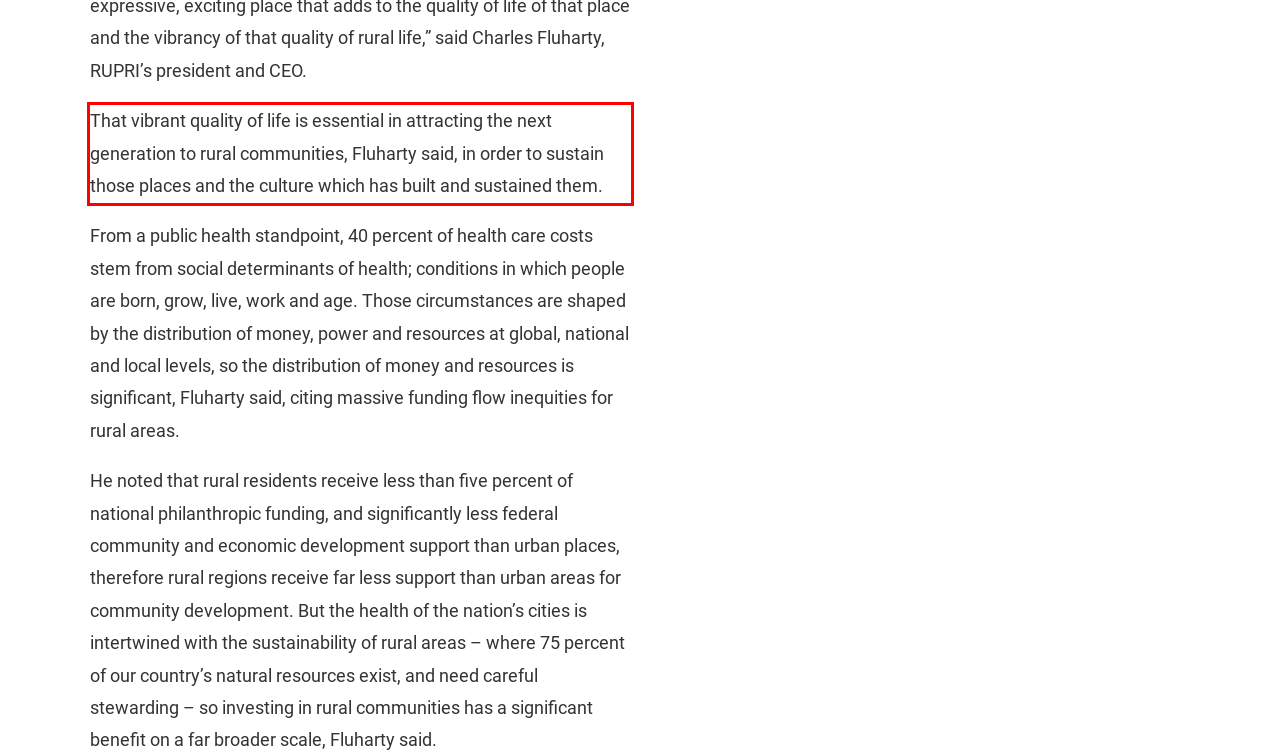Locate the red bounding box in the provided webpage screenshot and use OCR to determine the text content inside it.

That vibrant quality of life is essential in attracting the next generation to rural communities, Fluharty said, in order to sustain those places and the culture which has built and sustained them.